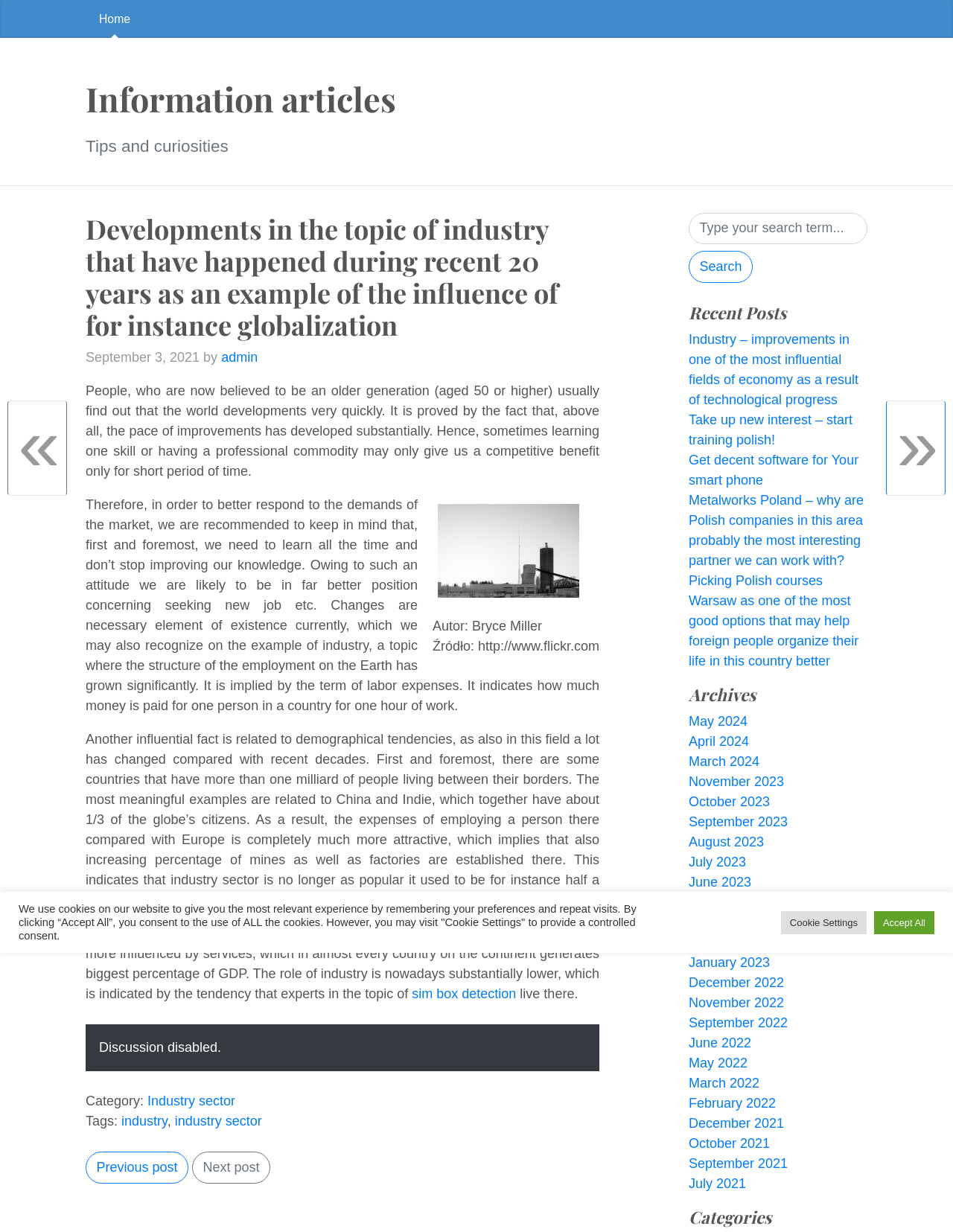What is the category of the article?
Please give a well-detailed answer to the question.

The category of the article can be determined by looking at the link 'Industry sector' which is located at the bottom of the article content.